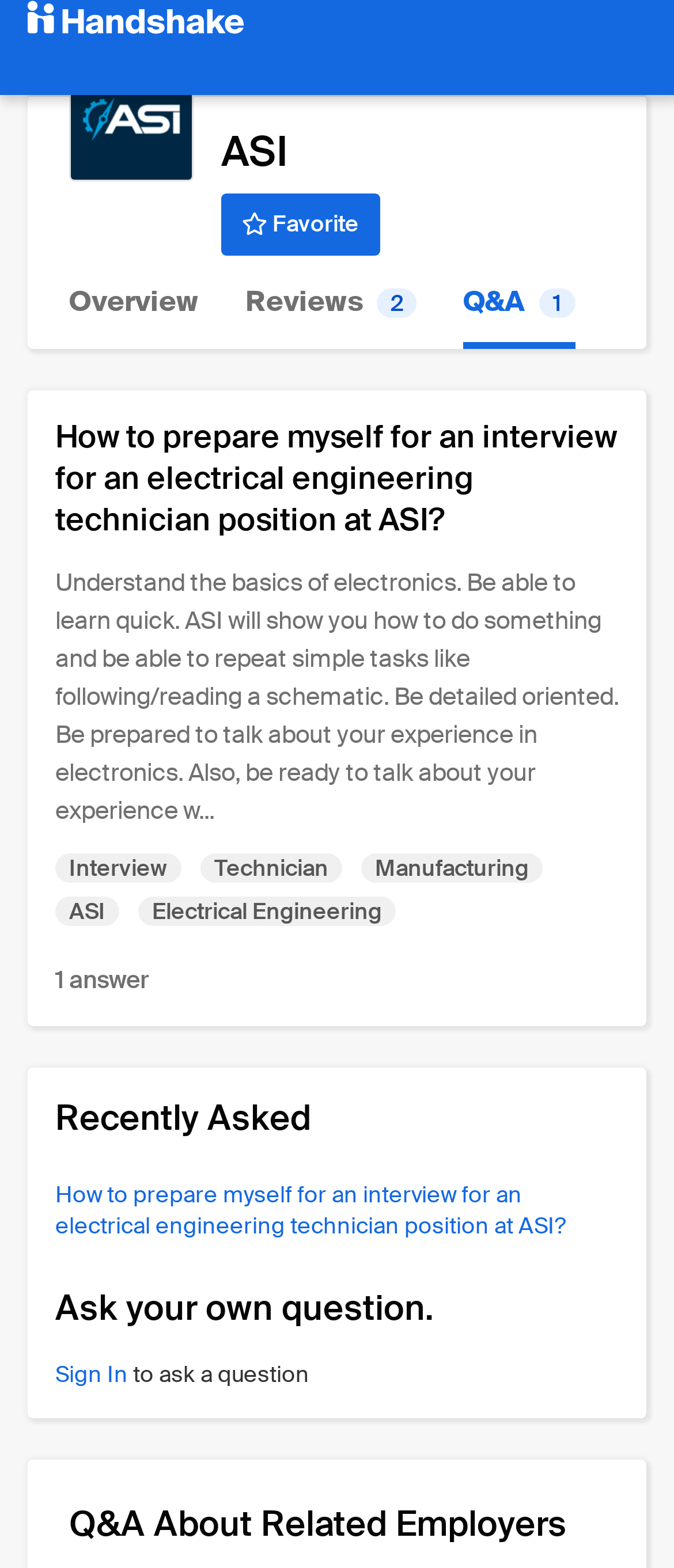Please identify the bounding box coordinates of the element's region that needs to be clicked to fulfill the following instruction: "Click on the 'Favorite' button". The bounding box coordinates should consist of four float numbers between 0 and 1, i.e., [left, top, right, bottom].

[0.328, 0.123, 0.563, 0.163]